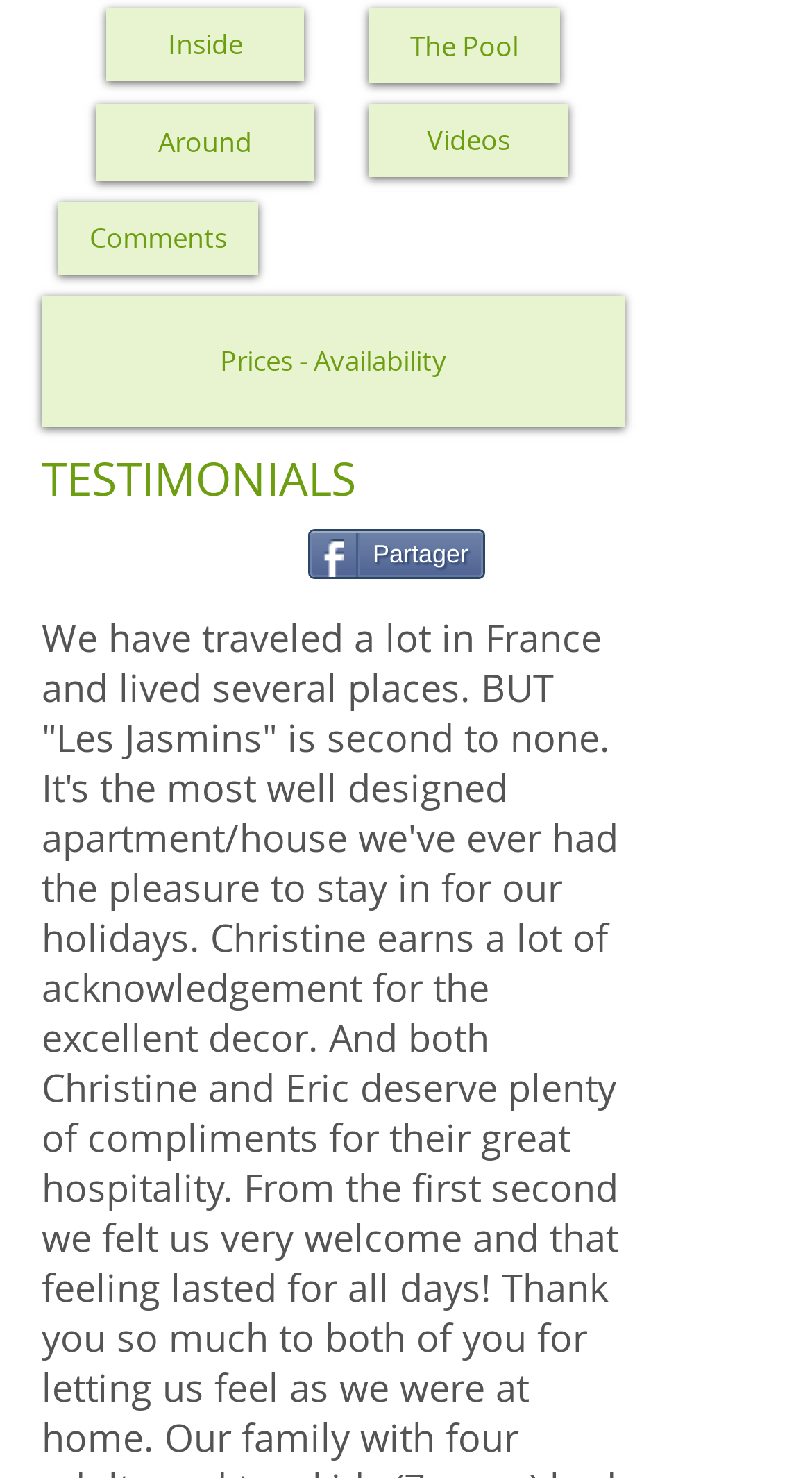Bounding box coordinates are to be given in the format (top-left x, top-left y, bottom-right x, bottom-right y). All values must be floating point numbers between 0 and 1. Provide the bounding box coordinate for the UI element described as: Inside

[0.131, 0.006, 0.374, 0.055]